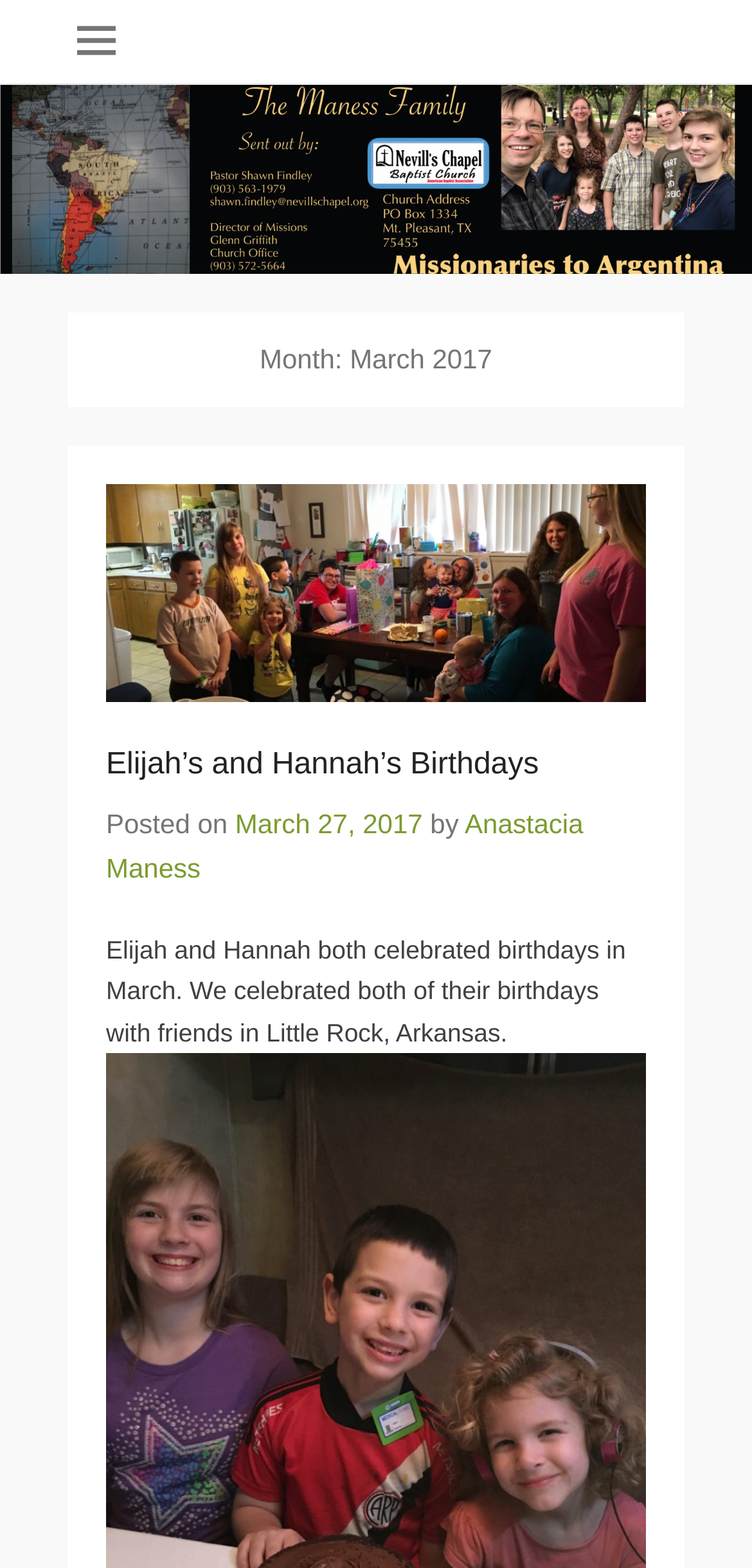Extract the bounding box coordinates for the HTML element that matches this description: "Anastacia Maness". The coordinates should be four float numbers between 0 and 1, i.e., [left, top, right, bottom].

[0.141, 0.515, 0.776, 0.563]